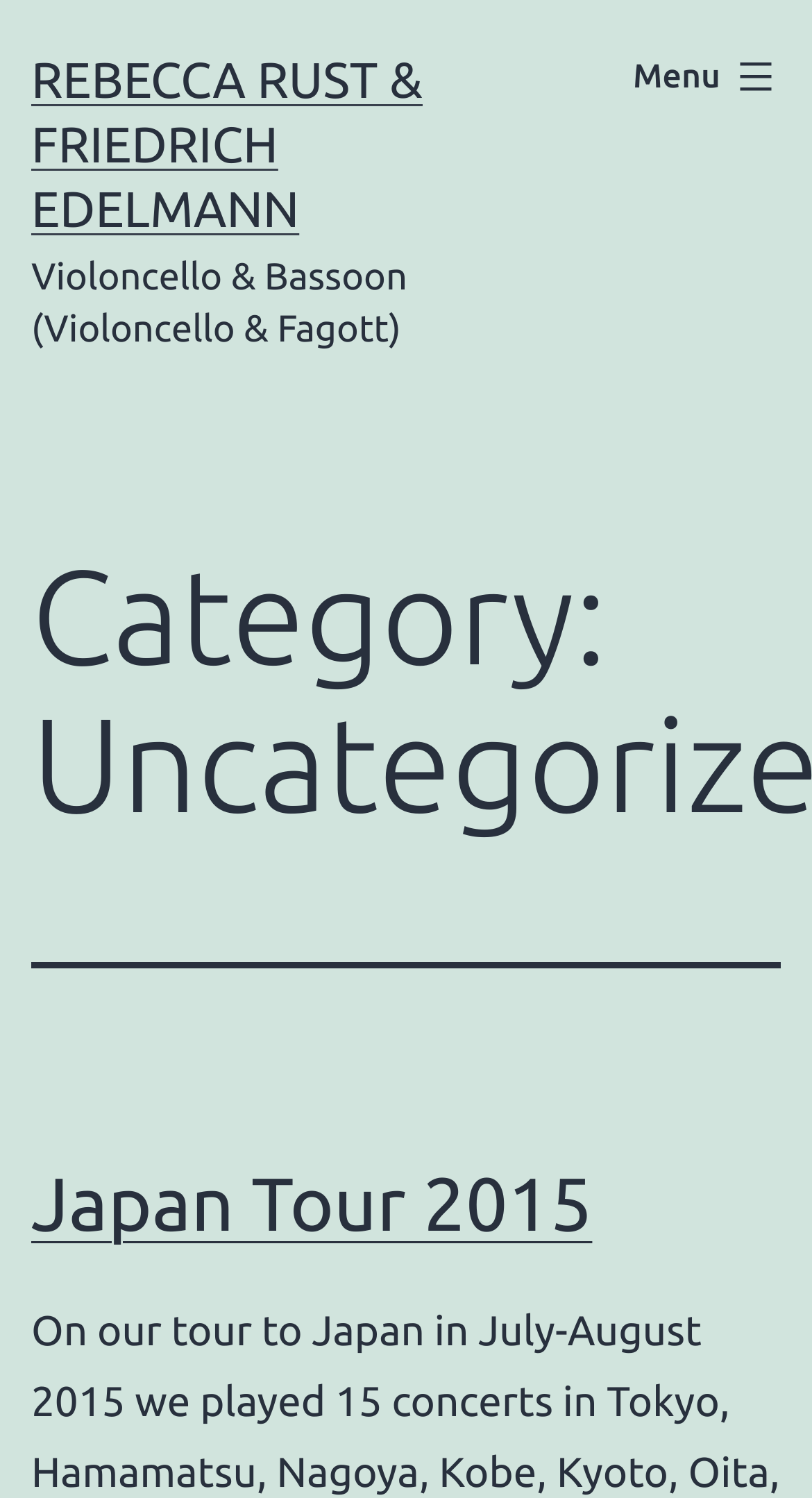What instruments do they play?
Give a detailed explanation using the information visible in the image.

The text 'Violoncello & Bassoon (Violoncello & Fagott)' is located below the duo's name, indicating the instruments they play.